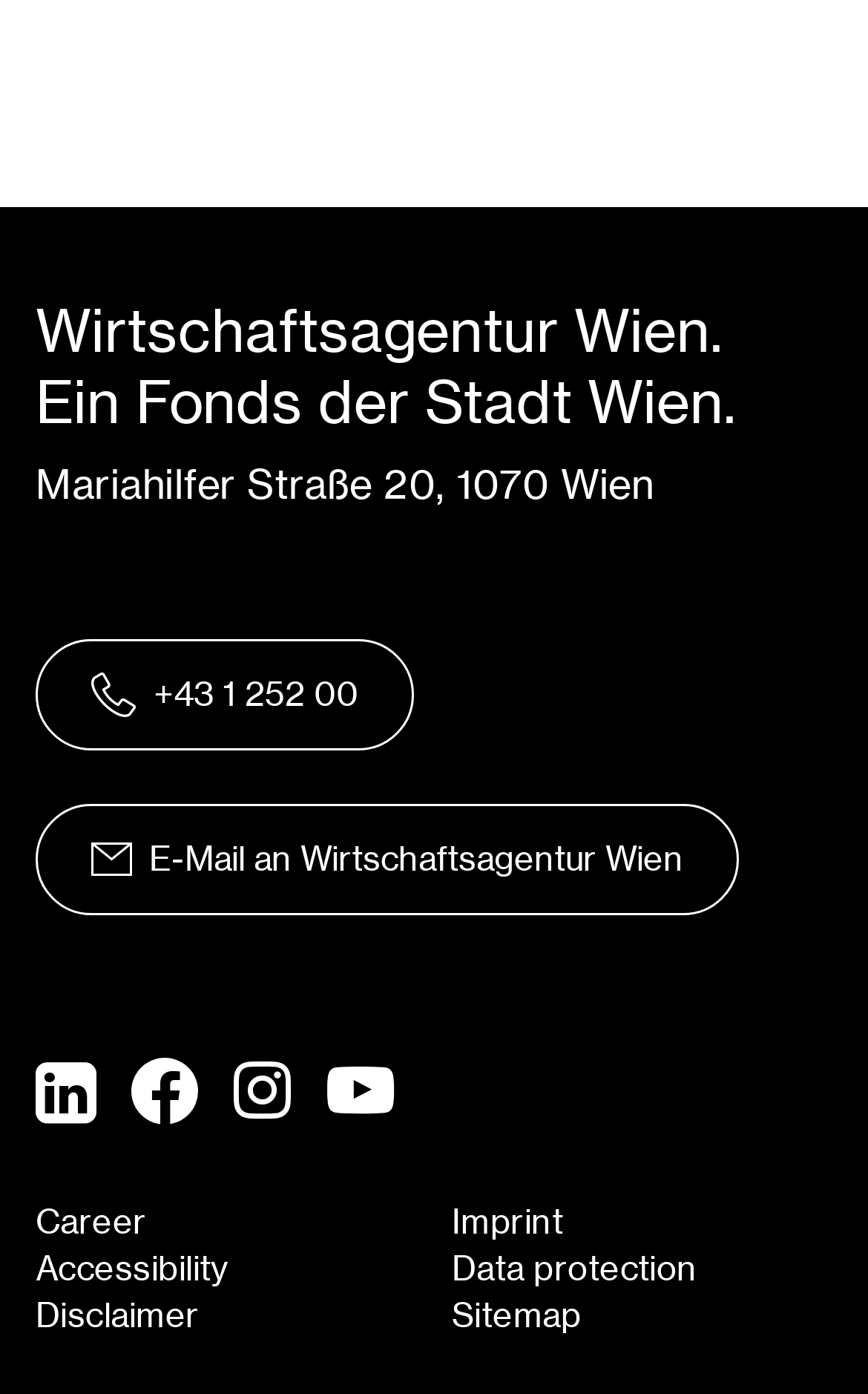What is the address of the organization?
Please provide a comprehensive answer based on the visual information in the image.

The address of the organization can be found in the StaticText element with the text 'Mariahilfer Straße 20, 1070 Wien' below the organization's name.